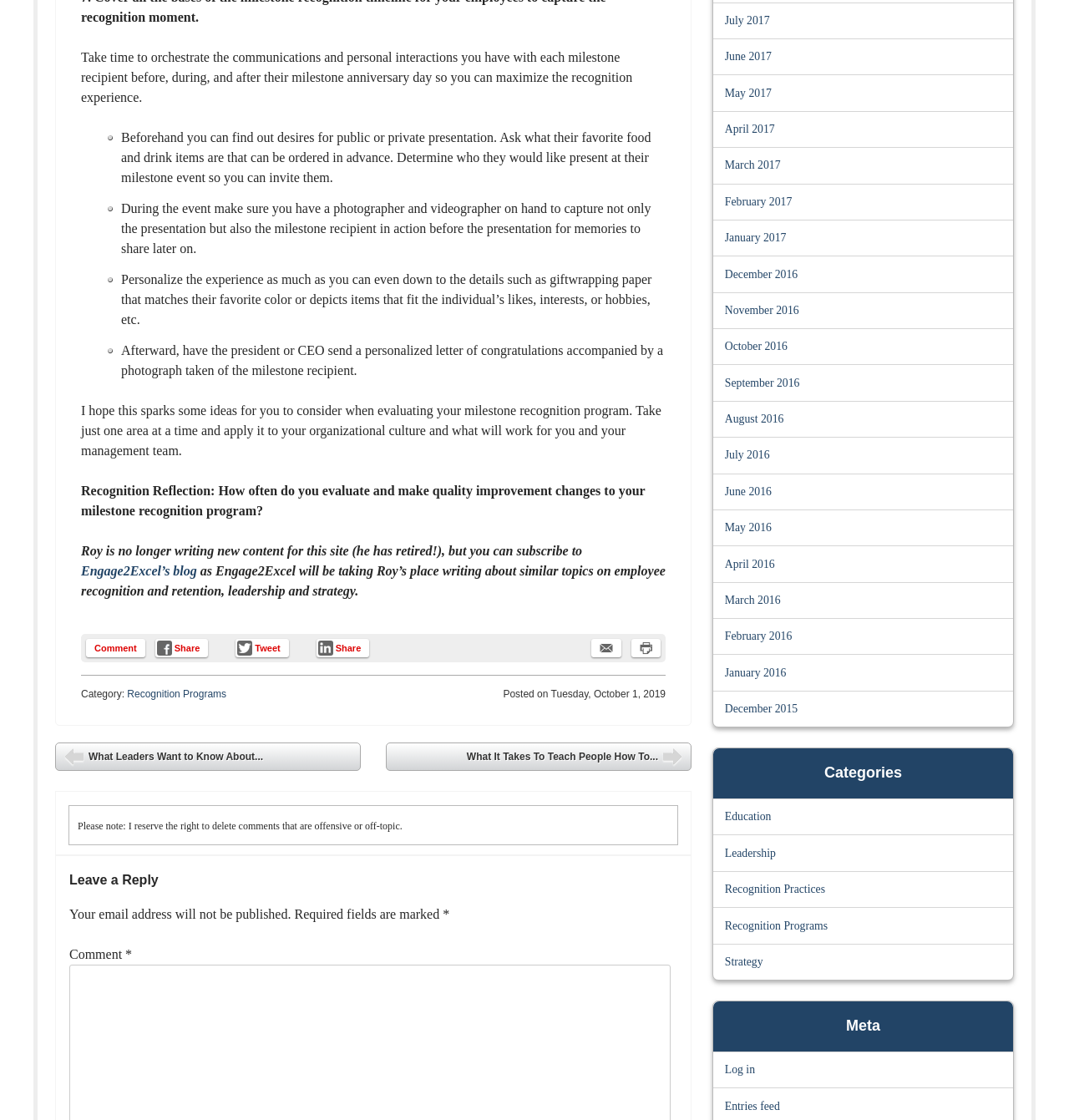Given the element description "December 2015" in the screenshot, predict the bounding box coordinates of that UI element.

[0.678, 0.627, 0.746, 0.638]